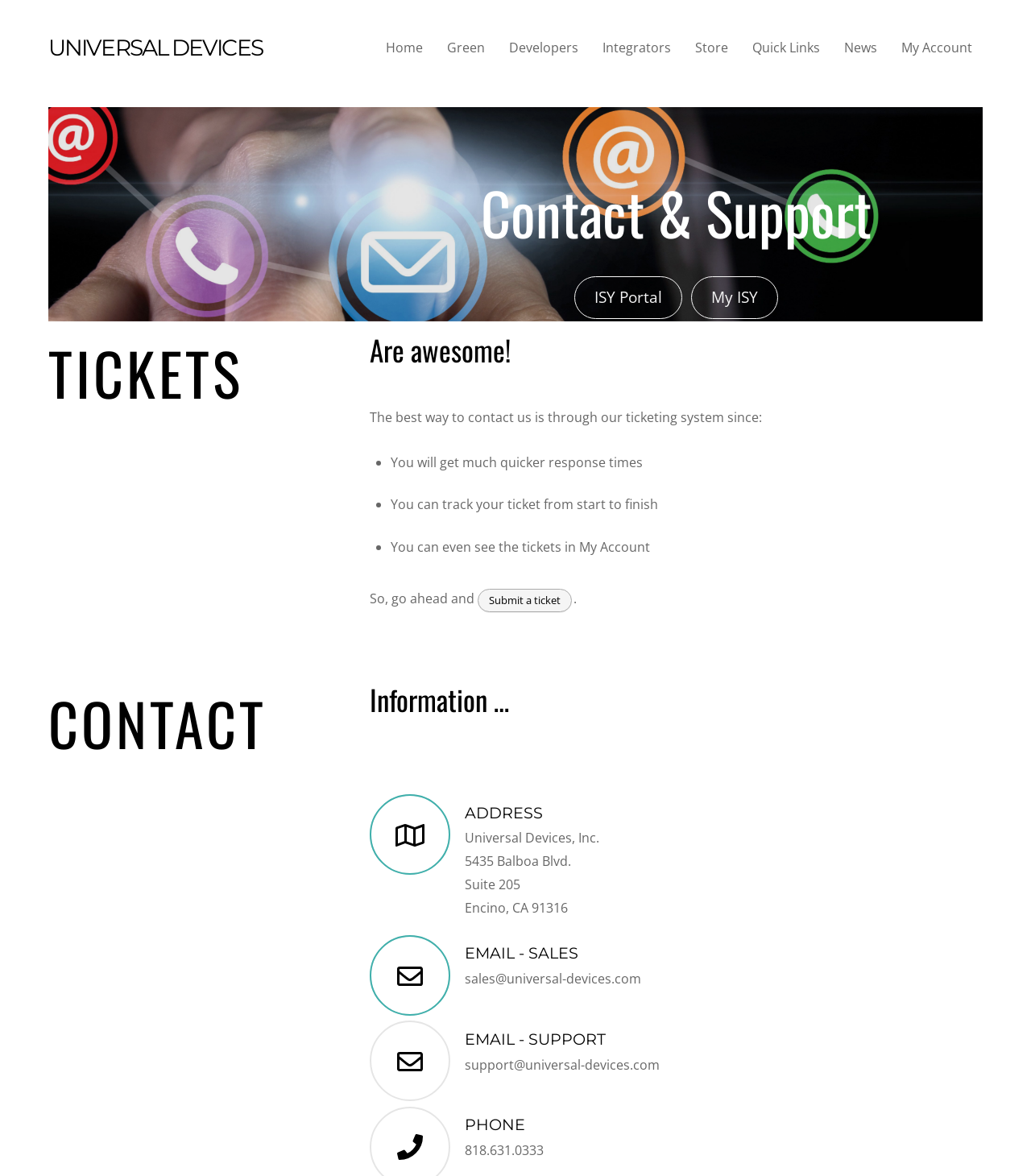Provide a brief response to the question using a single word or phrase: 
What is the company name?

Universal Devices, Inc.